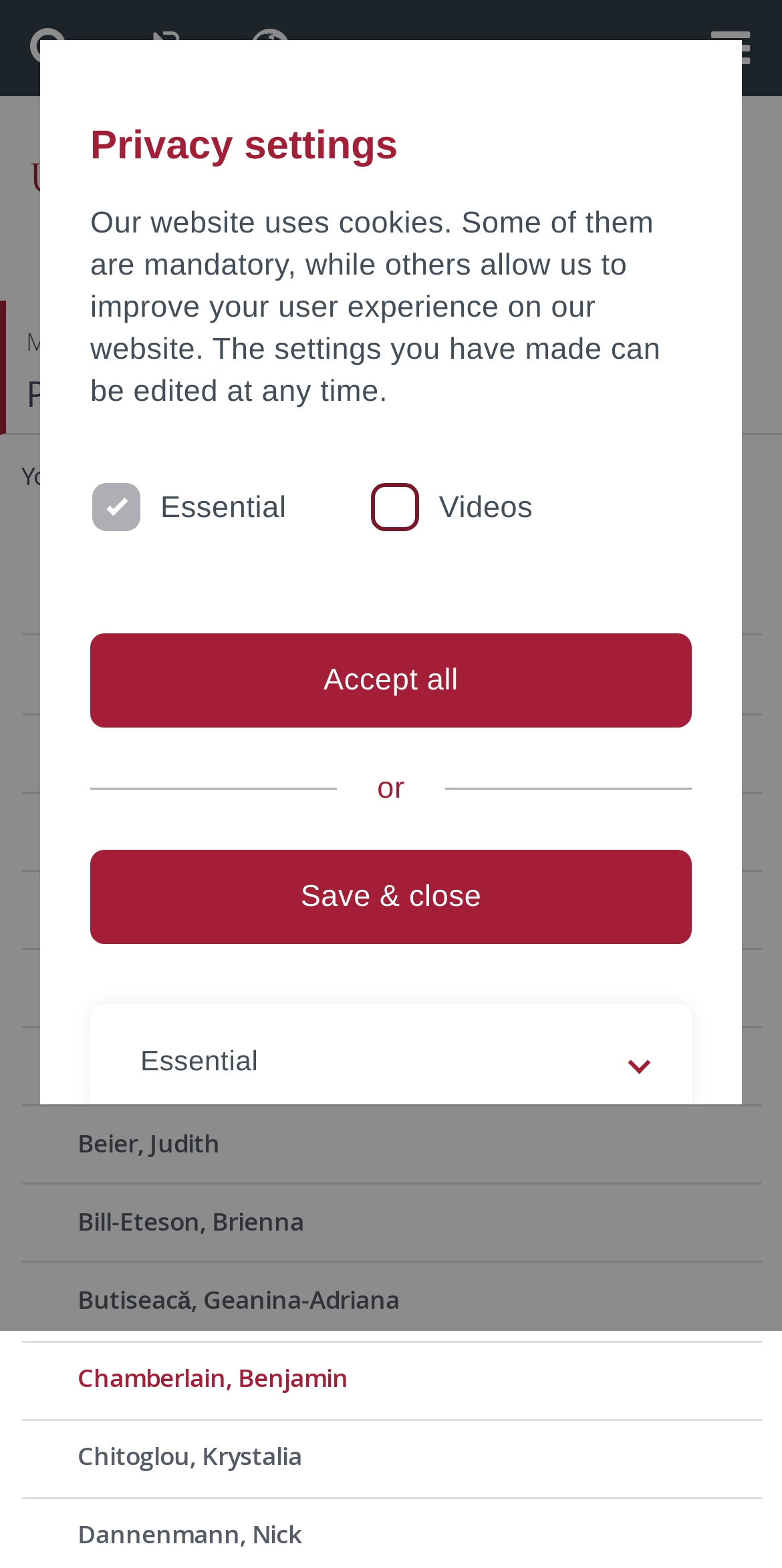Using the provided description: "Paleoanthropology labs and resources", find the bounding box coordinates of the corresponding UI element. The output should be four float numbers between 0 and 1, in the format [left, top, right, bottom].

[0.027, 0.456, 0.973, 0.506]